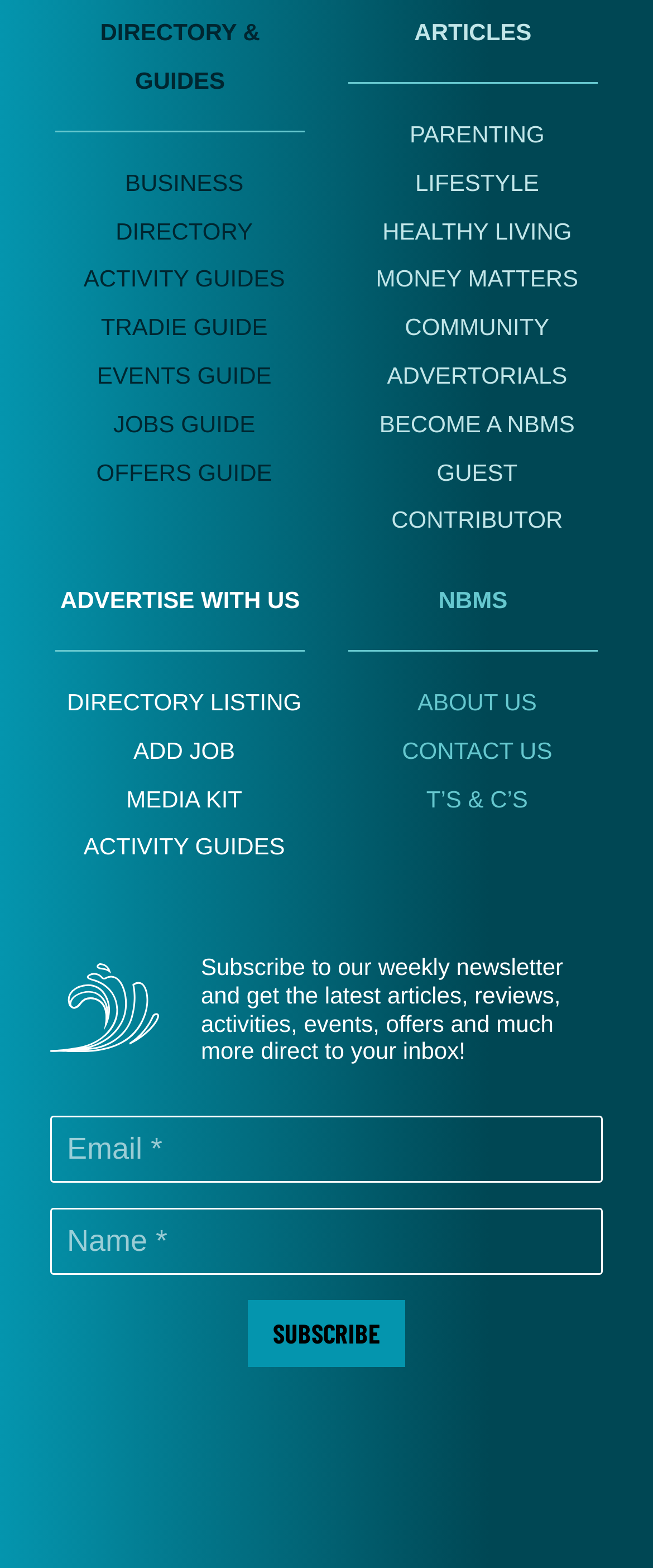Please determine the bounding box coordinates of the section I need to click to accomplish this instruction: "Click on BUSINESS DIRECTORY".

[0.177, 0.108, 0.387, 0.155]